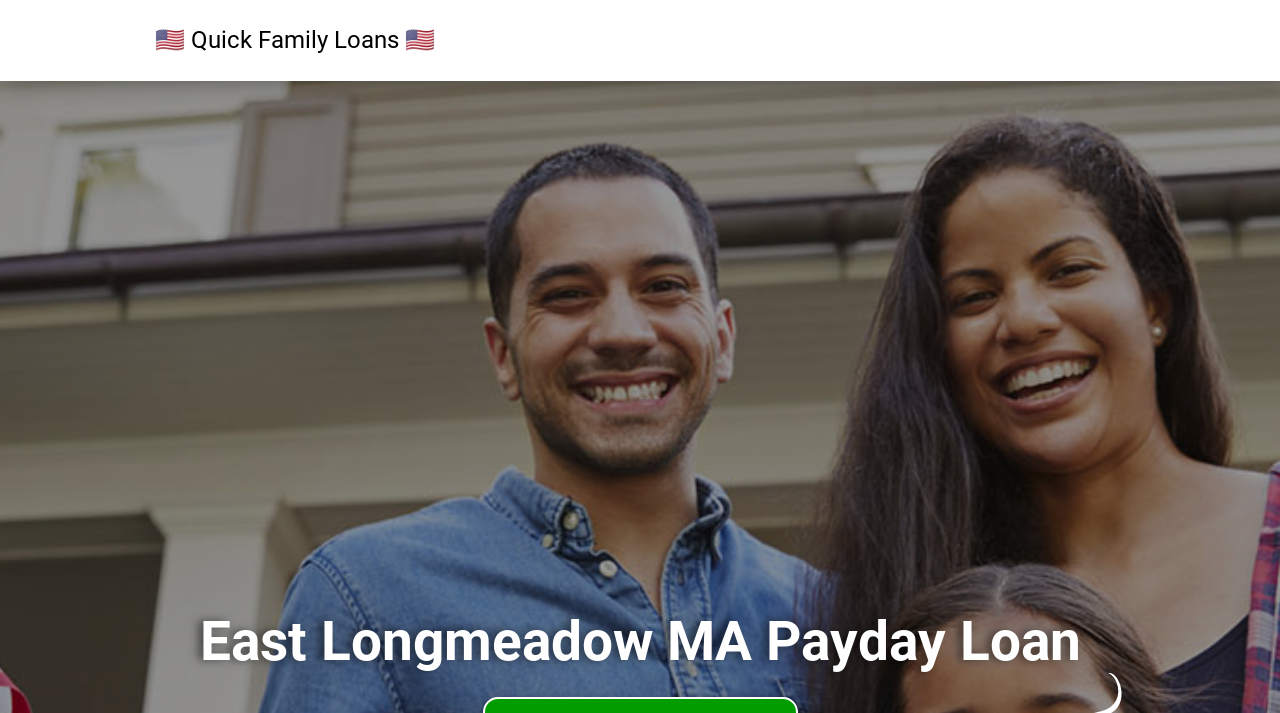Give the bounding box coordinates for this UI element: "🇺🇸 Quick Family Loans 🇺🇸". The coordinates should be four float numbers between 0 and 1, arranged as [left, top, right, bottom].

[0.121, 0.034, 0.34, 0.081]